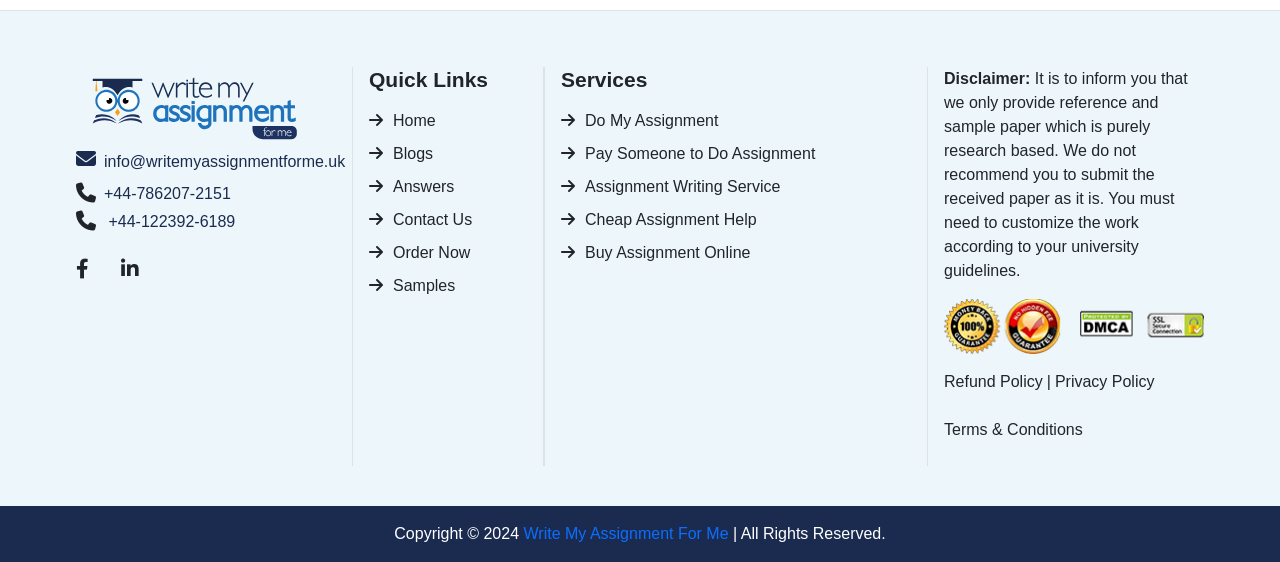Provide the bounding box coordinates for the area that should be clicked to complete the instruction: "Click on 'Write My Assignment For Me'".

[0.059, 0.175, 0.245, 0.205]